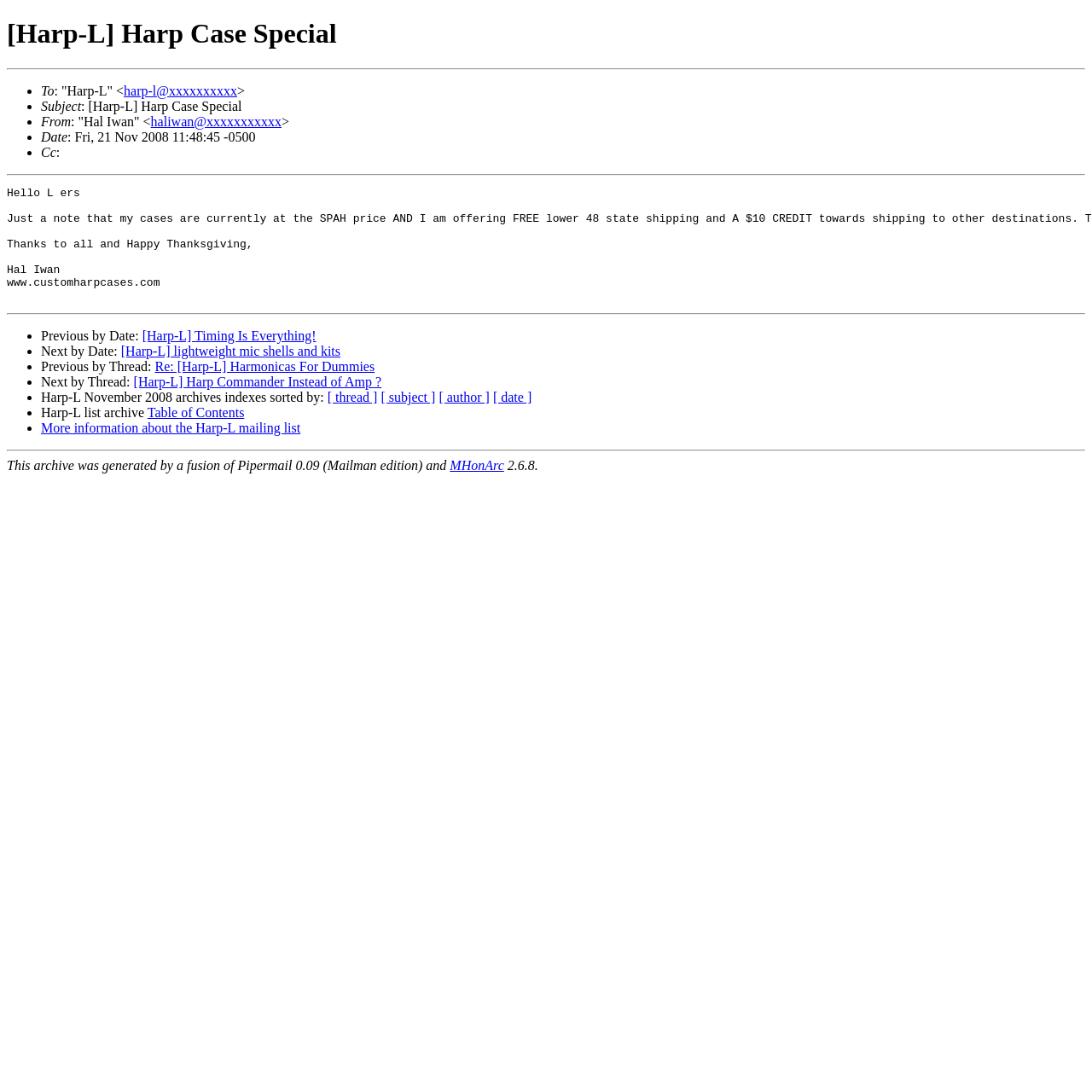What is the name of the mailing list?
Examine the webpage screenshot and provide an in-depth answer to the question.

I found the name of the mailing list by looking at the static text elements that mention 'Harp-L' throughout the webpage.